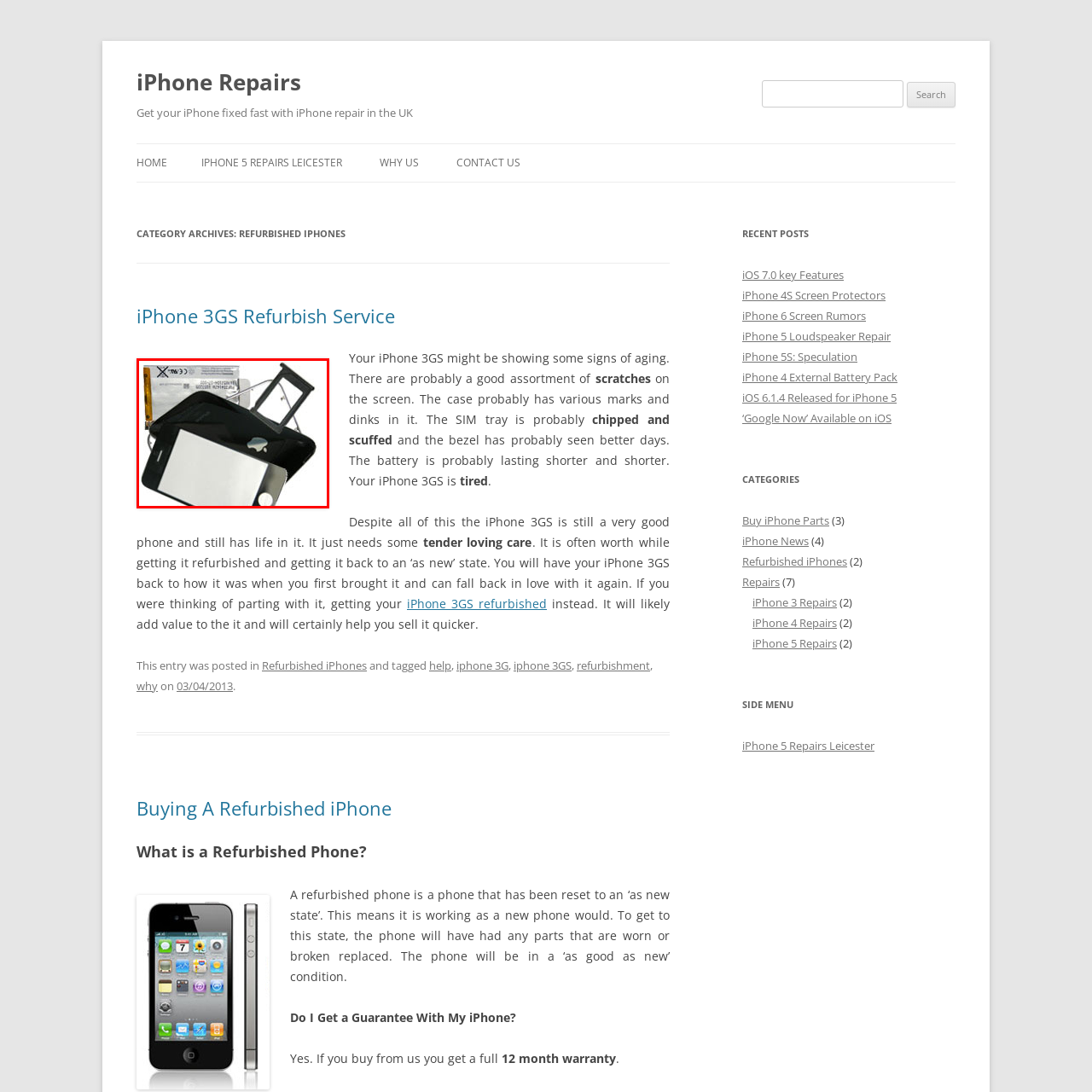What is the likely purpose of the image?
Inspect the image indicated by the red outline and answer the question with a single word or short phrase.

Refurbishment services